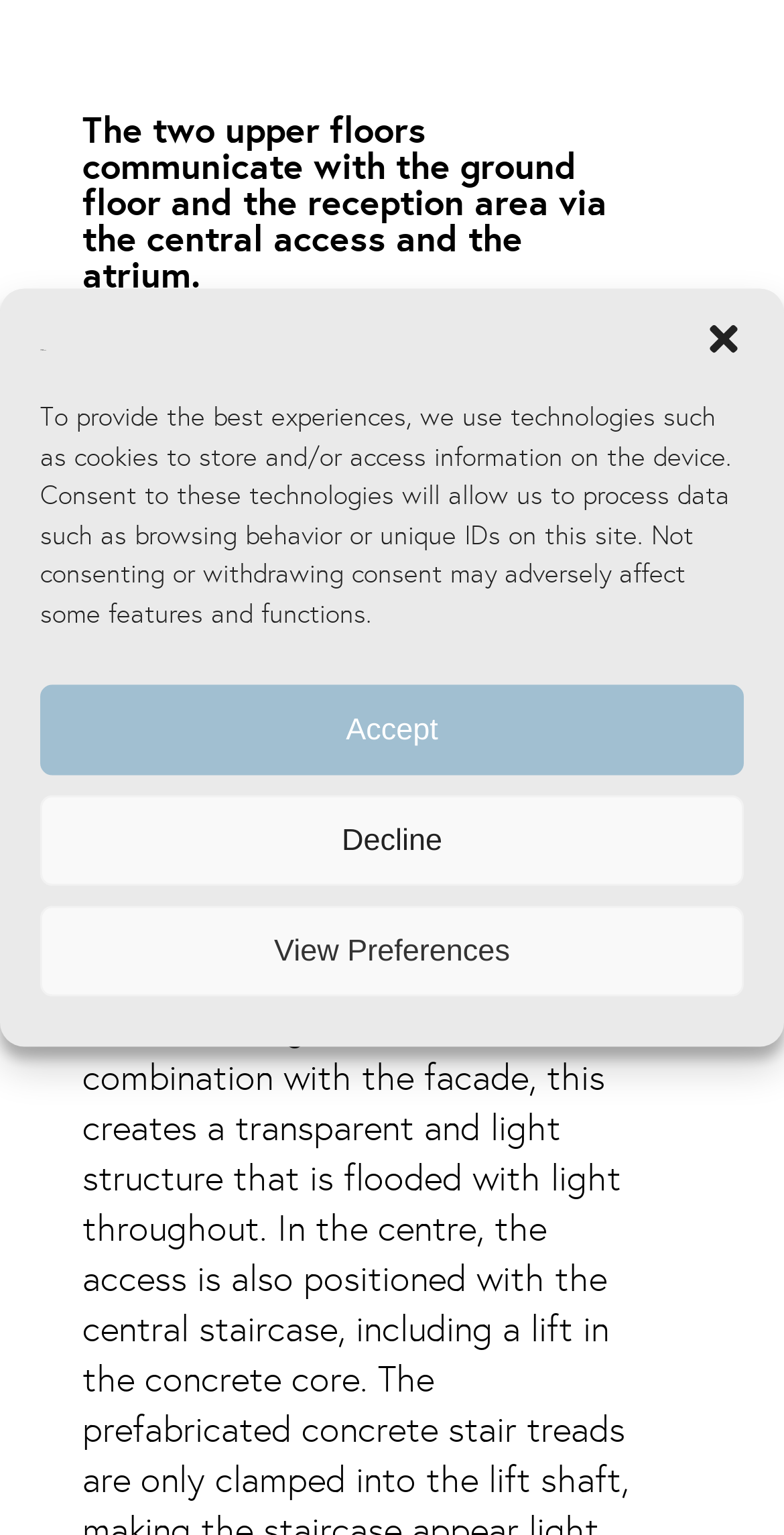What is the purpose of the central access?
Answer the question with a single word or phrase, referring to the image.

To communicate with floors